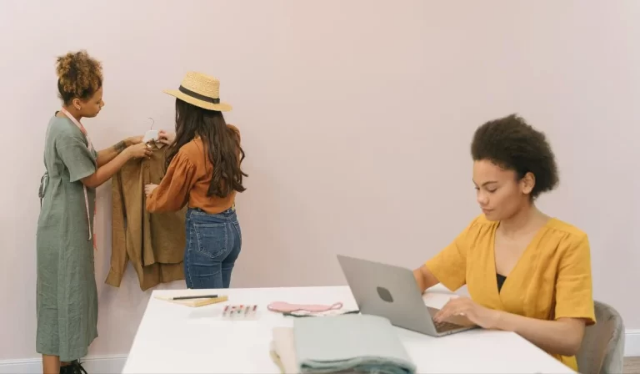Produce a meticulous caption for the image.

The image captures a vibrant scene in a fashion workspace, featuring three young women engaged in different activities. In the foreground, a woman with curly hair, dressed in a bright yellow top, is seated at a table working on a laptop. She appears focused and is surrounded by various tools of the trade, including a notebook and some fabric. 

In the background, two other women are collaborating creatively. One of them, wearing a green dress and a straw hat, is attentively attaching a piece of clothing to a hanger. The other woman, donning an orange top and denim jeans, holds the item, contributing her insights as they discuss the garment. The setting boasts a soft, neutral-colored wall that enhances the warm tones of their clothing, reflecting a modern and trendy atmosphere. This image encapsulates the dynamism and collaborative spirit present in the world of contemporary fashion design.